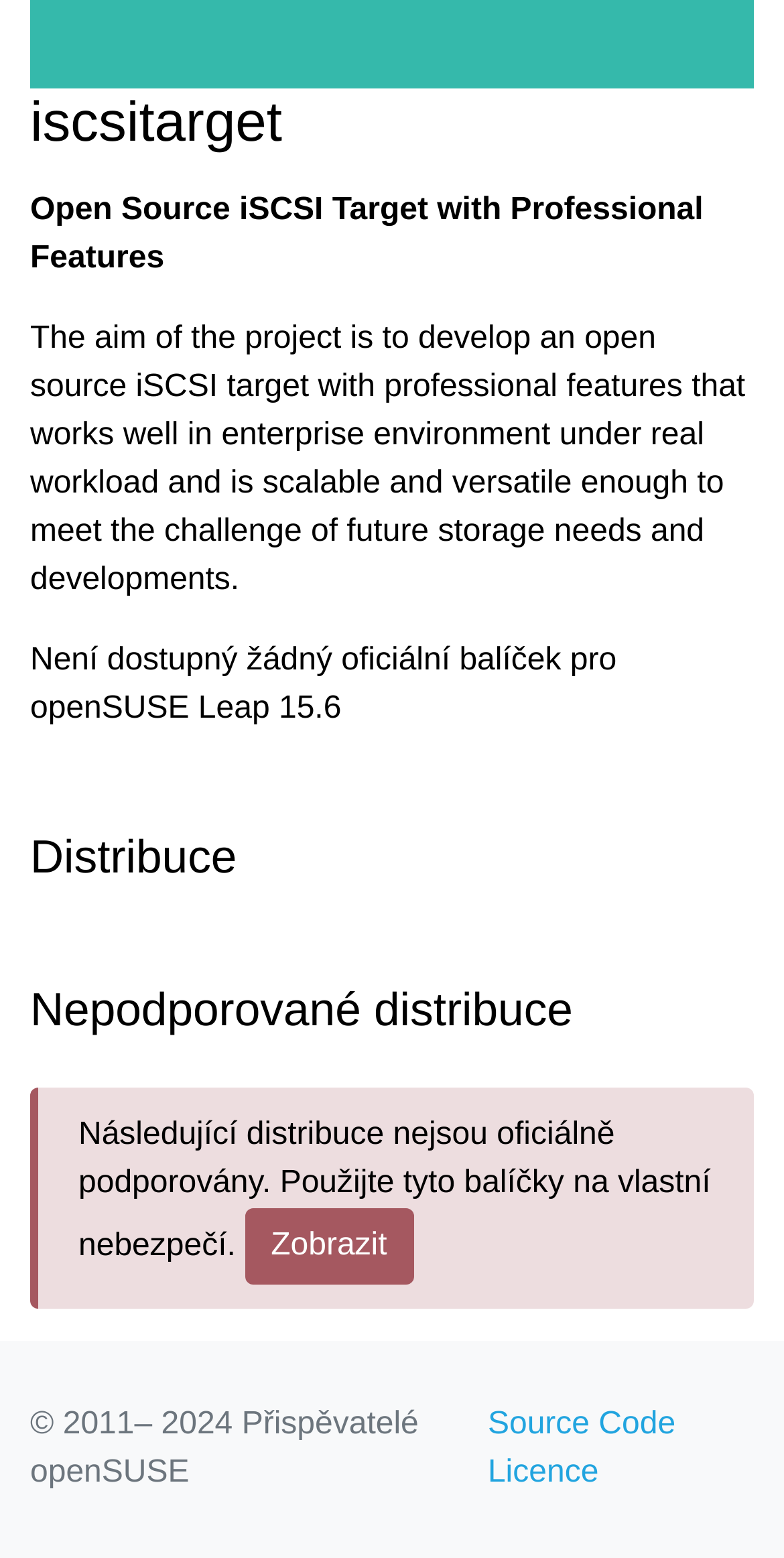What is the aim of the project?
Based on the image content, provide your answer in one word or a short phrase.

Develop open source iSCSI target